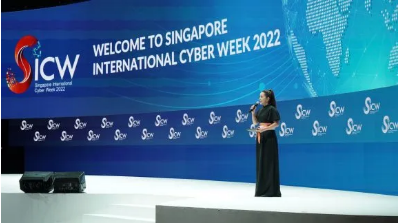Based on the image, provide a detailed response to the question:
What is the purpose of the event?

The event, Singapore International Cyber Week 2022, brought together industry leaders and experts to discuss critical cybersecurity issues, highlighting the importance of collaboration in addressing cyber threats, which implies that the event aims to facilitate discussions and collaborations on cybersecurity matters.